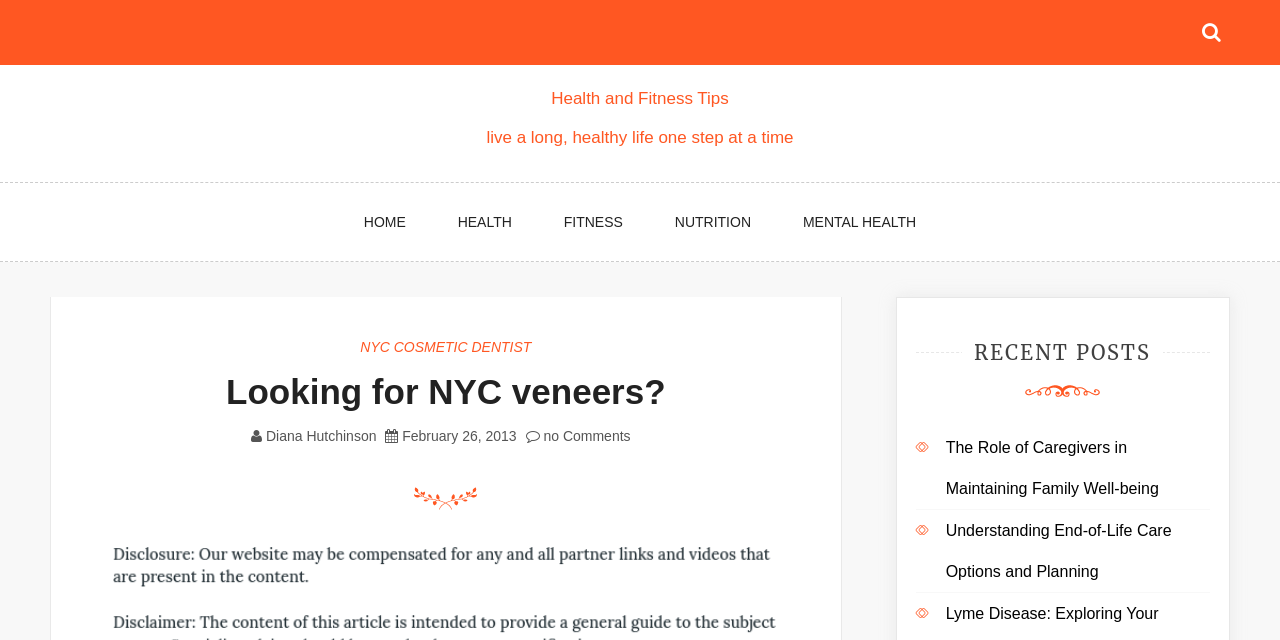Please find the bounding box coordinates for the clickable element needed to perform this instruction: "Click the 'Employees' link".

None